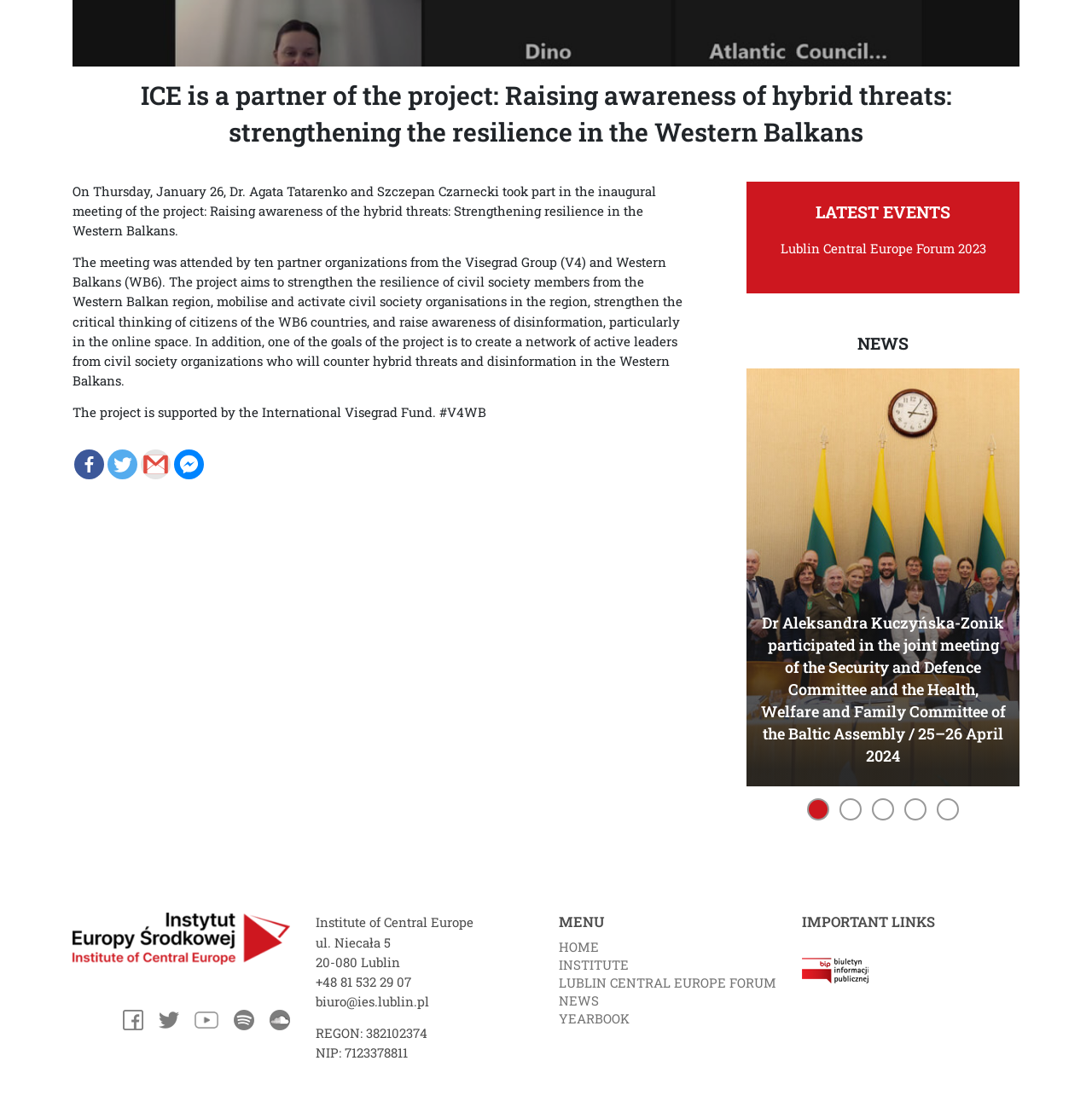Identify the bounding box of the HTML element described here: "aria-label="Twitter" title="Twitter"". Provide the coordinates as four float numbers between 0 and 1: [left, top, right, bottom].

[0.098, 0.404, 0.126, 0.431]